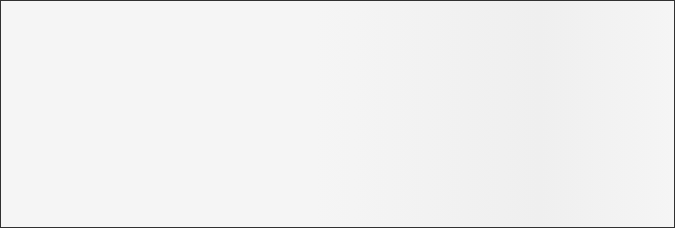Why choose less commonly used symbol keys?
Refer to the image and give a detailed answer to the question.

Selecting less commonly used symbol keys for the 'Push to Talk' function ensures optimal accessibility, as it minimizes interference with other game functions and provides a convenient way to access the microphone.